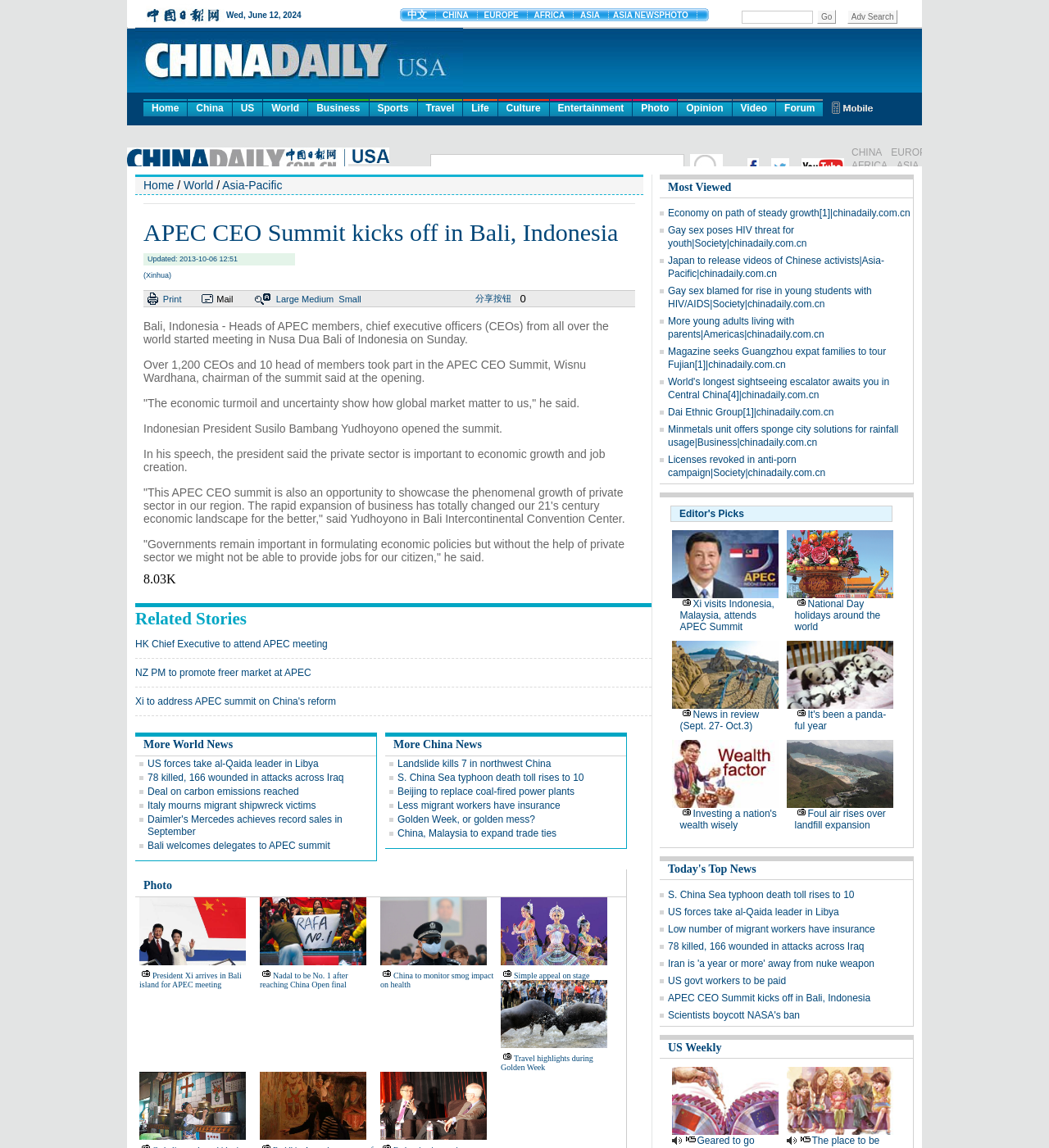Who opened the APEC CEO Summit?
Give a detailed explanation using the information visible in the image.

I found this answer by reading the fourth paragraph of the article, which states that 'Indonesian President Susilo Bambang Yudhoyono opened the summit.'